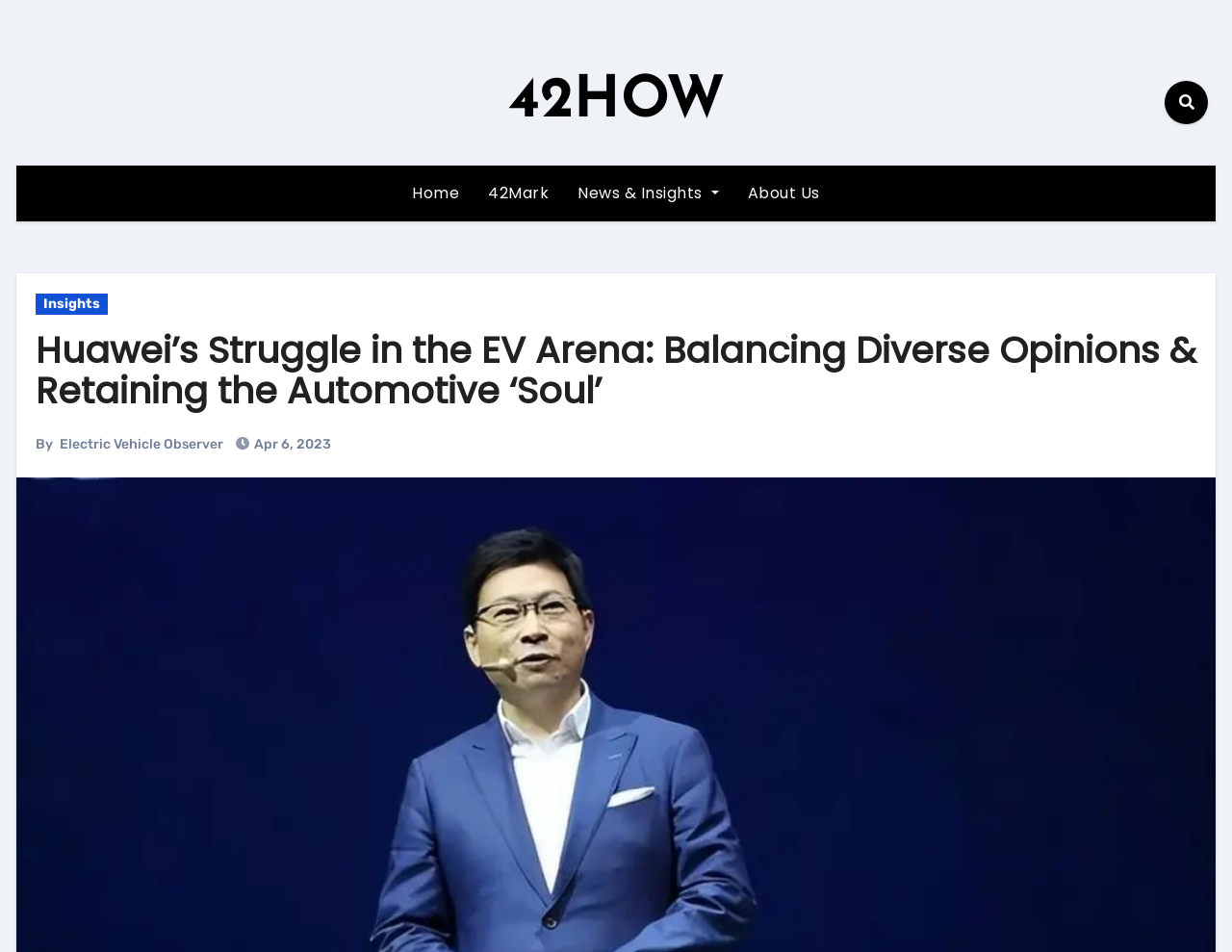Given the element description, predict the bounding box coordinates in the format (top-left x, top-left y, bottom-right x, bottom-right y). Make sure all values are between 0 and 1. Here is the element description: News & Insights

[0.457, 0.174, 0.595, 0.233]